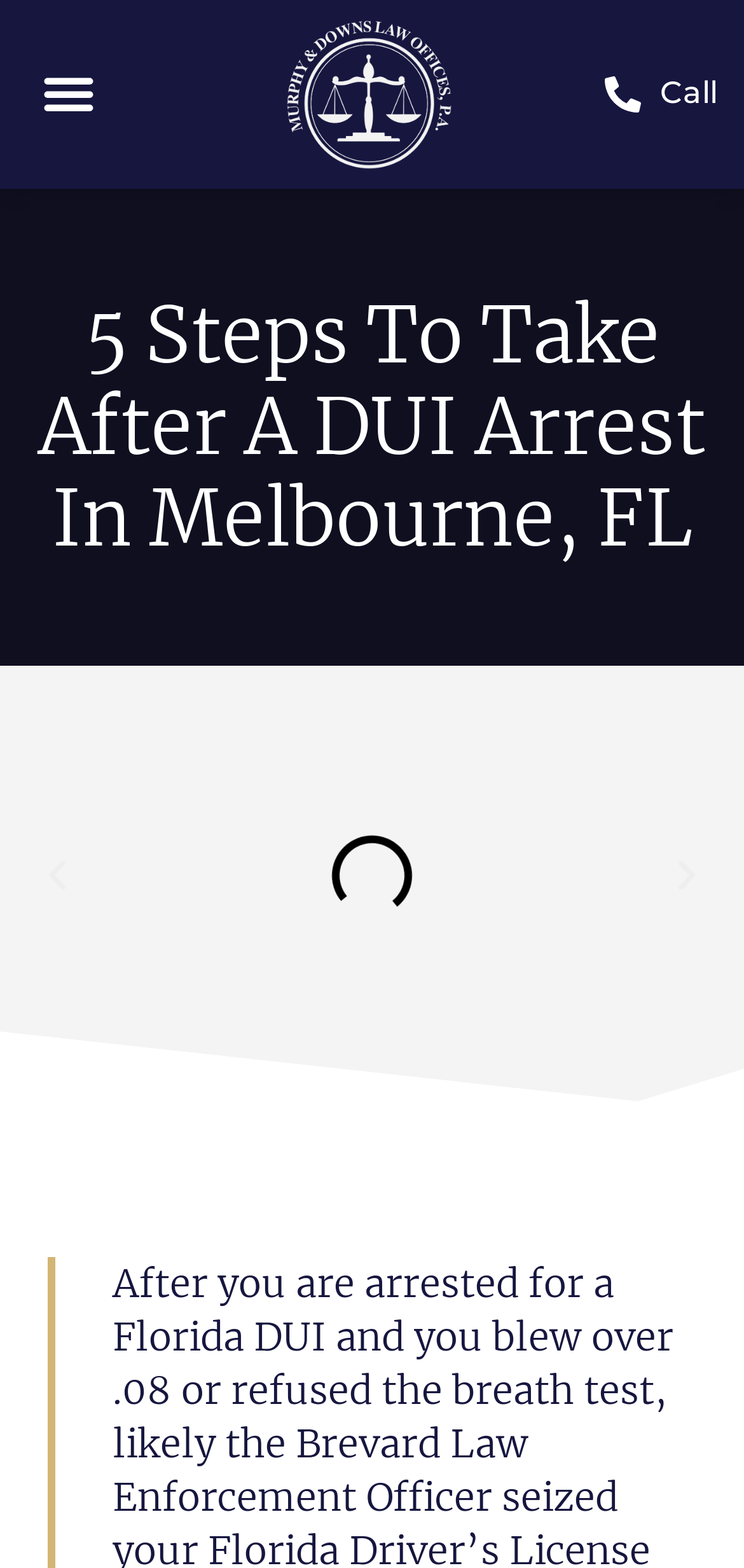Please specify the bounding box coordinates in the format (top-left x, top-left y, bottom-right x, bottom-right y), with all values as floating point numbers between 0 and 1. Identify the bounding box of the UI element described by: Menu

[0.038, 0.034, 0.146, 0.085]